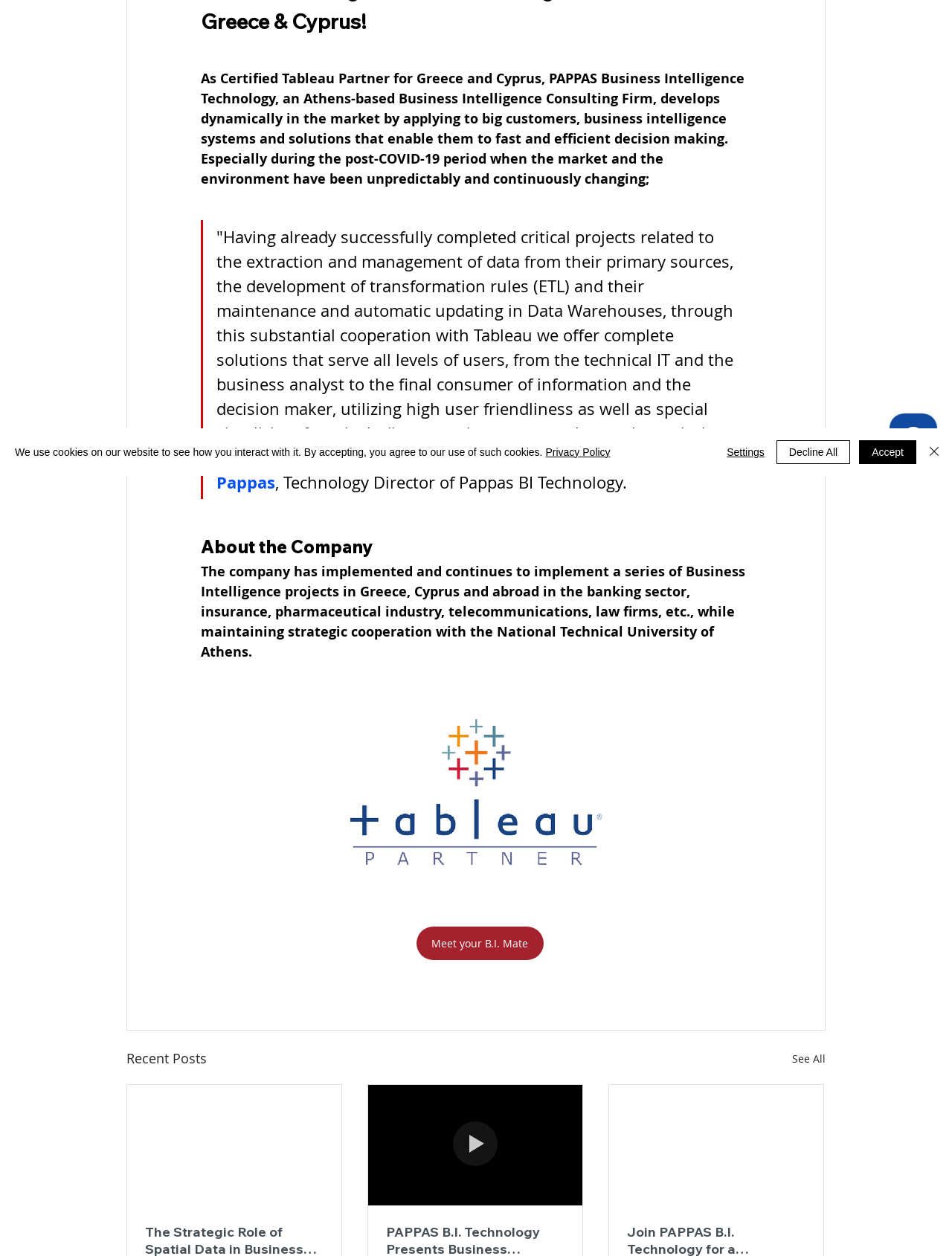Identify the bounding box for the UI element described as: "Accept". Ensure the coordinates are four float numbers between 0 and 1, formatted as [left, top, right, bottom].

[0.902, 0.351, 0.962, 0.369]